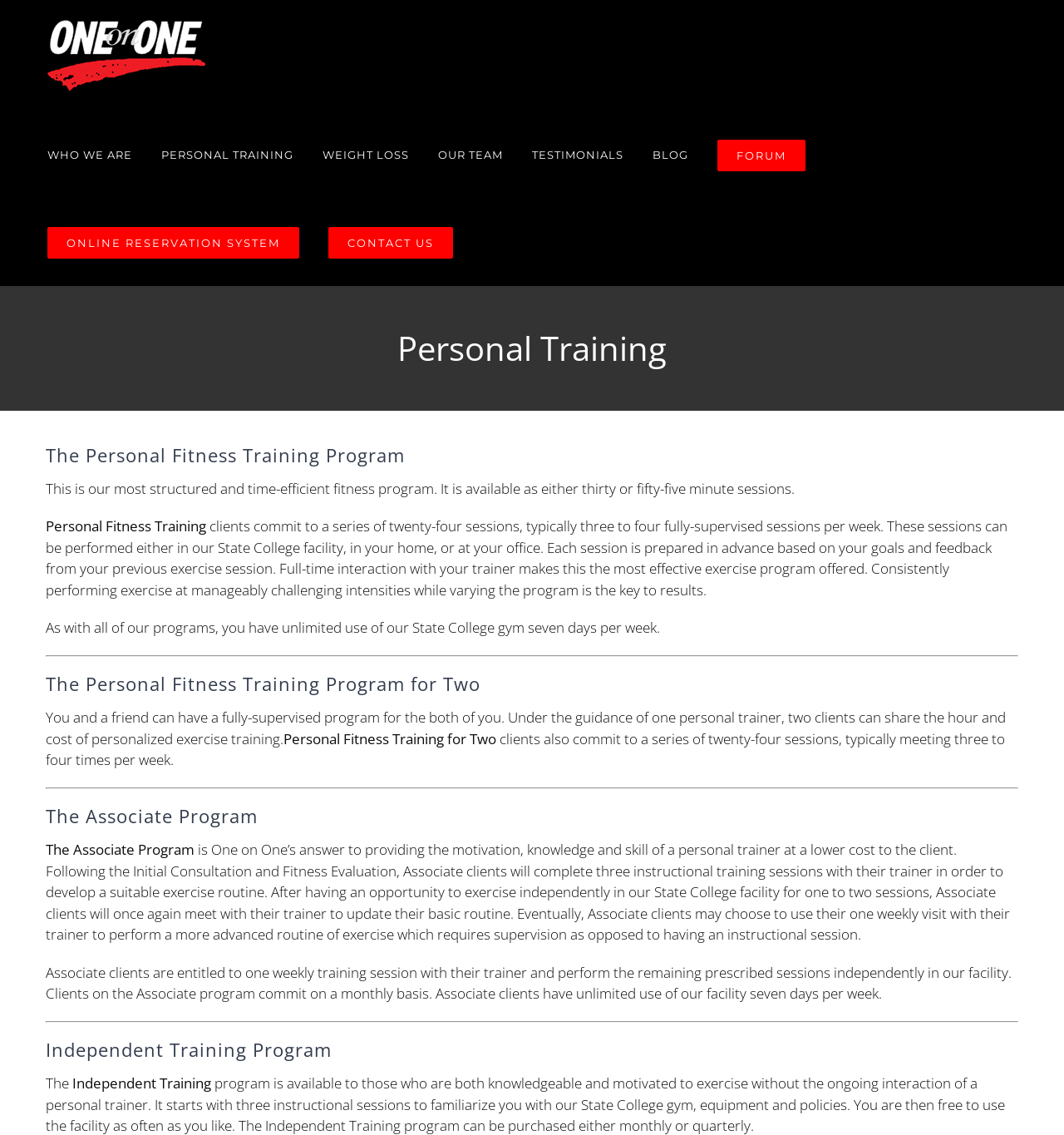Identify the bounding box coordinates for the region to click in order to carry out this instruction: "Click on the 'PERSONAL TRAINING' link". Provide the coordinates using four float numbers between 0 and 1, formatted as [left, top, right, bottom].

[0.151, 0.098, 0.276, 0.175]